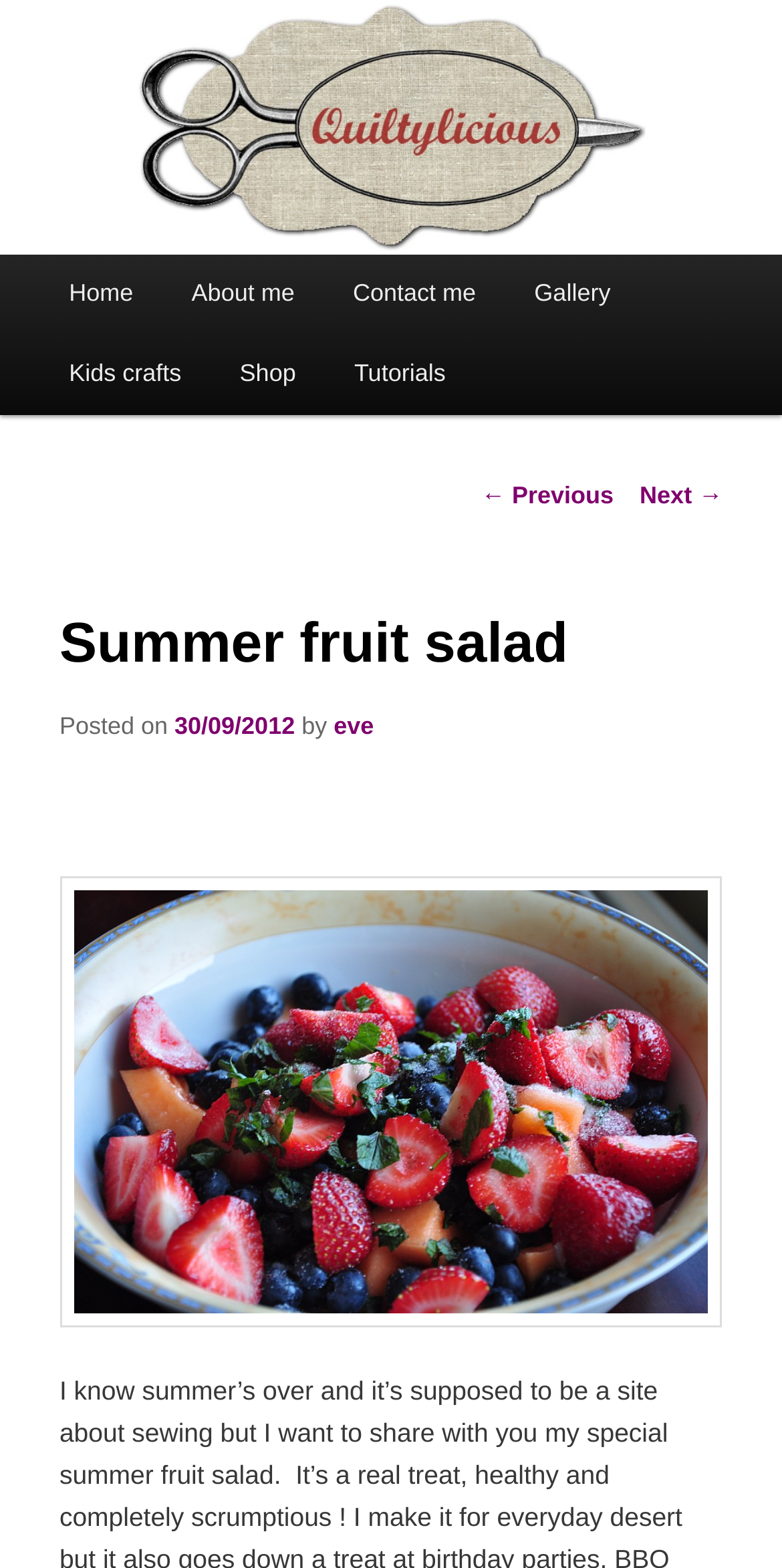Answer the question briefly using a single word or phrase: 
What is the title of this post?

Summer fruit salad